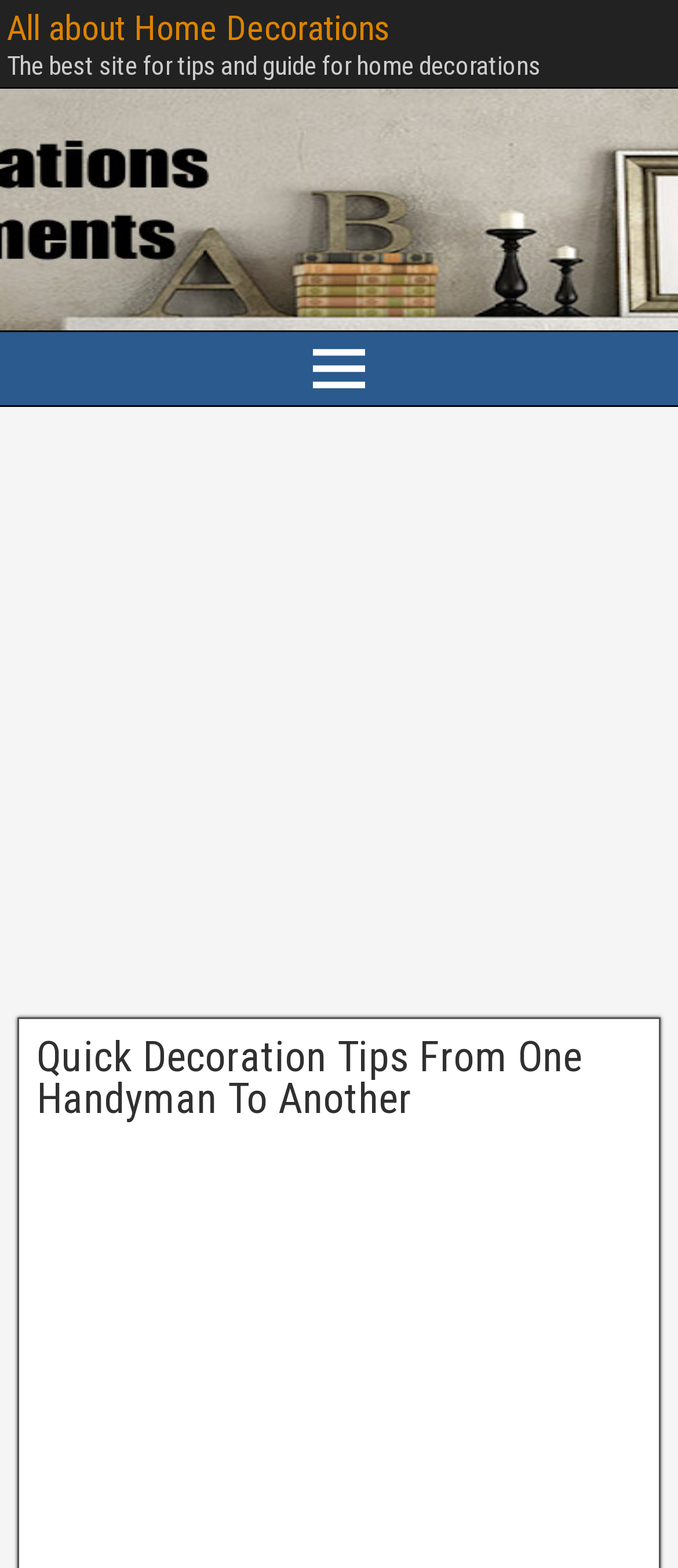Determine the bounding box coordinates of the UI element described below. Use the format (top-left x, top-left y, bottom-right x, bottom-right y) with floating point numbers between 0 and 1: All about Home Decorations

[0.01, 0.004, 0.574, 0.031]